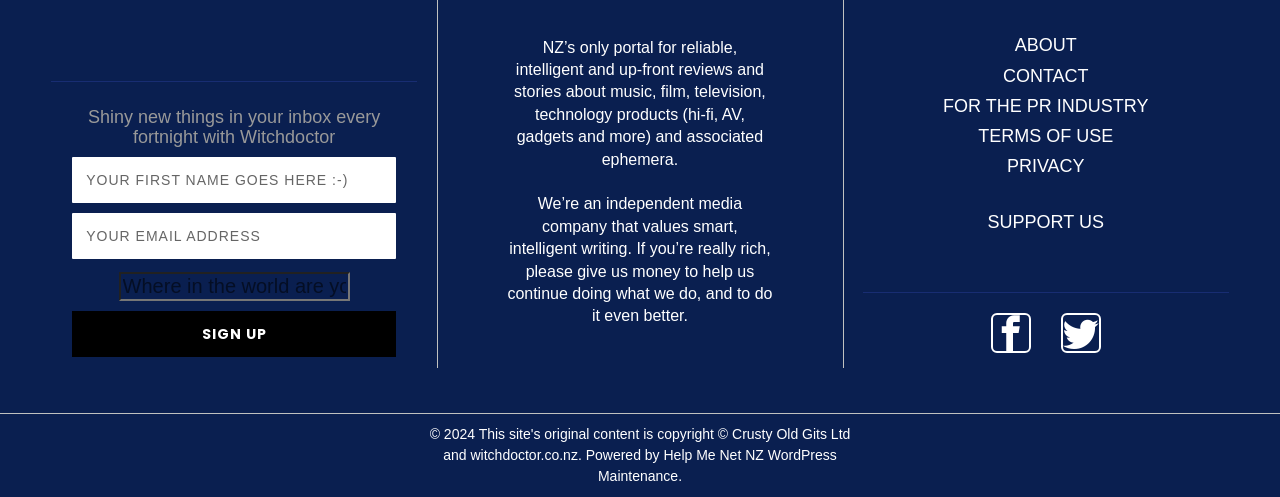With reference to the screenshot, provide a detailed response to the question below:
What is the copyright year of the website?

The static text at the bottom of the webpage displays the copyright symbol followed by the year '2024', indicating that the website's content is copyrighted as of 2024.